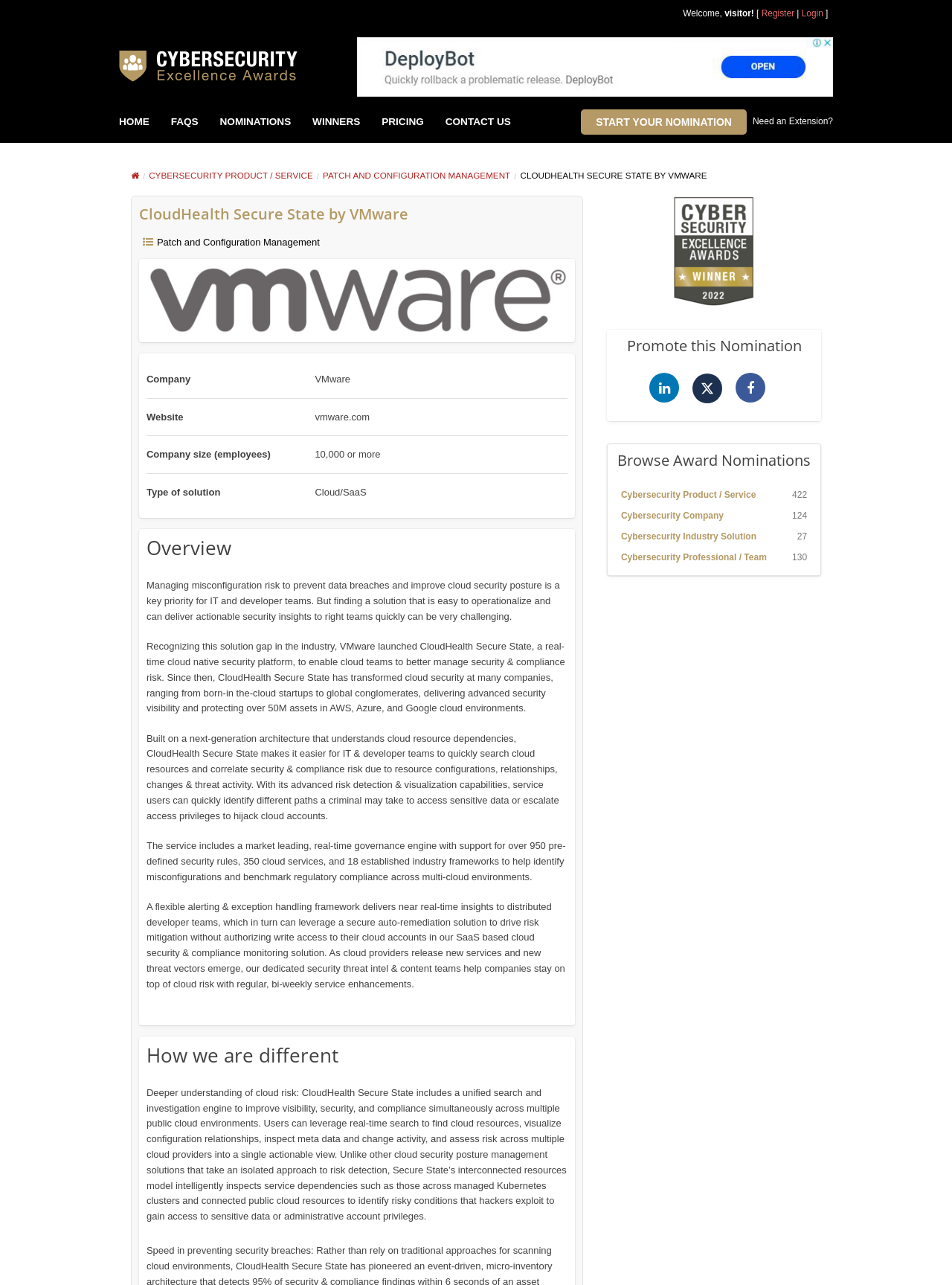Respond to the following question with a brief word or phrase:
What is the name of the cybersecurity product?

CloudHealth Secure State